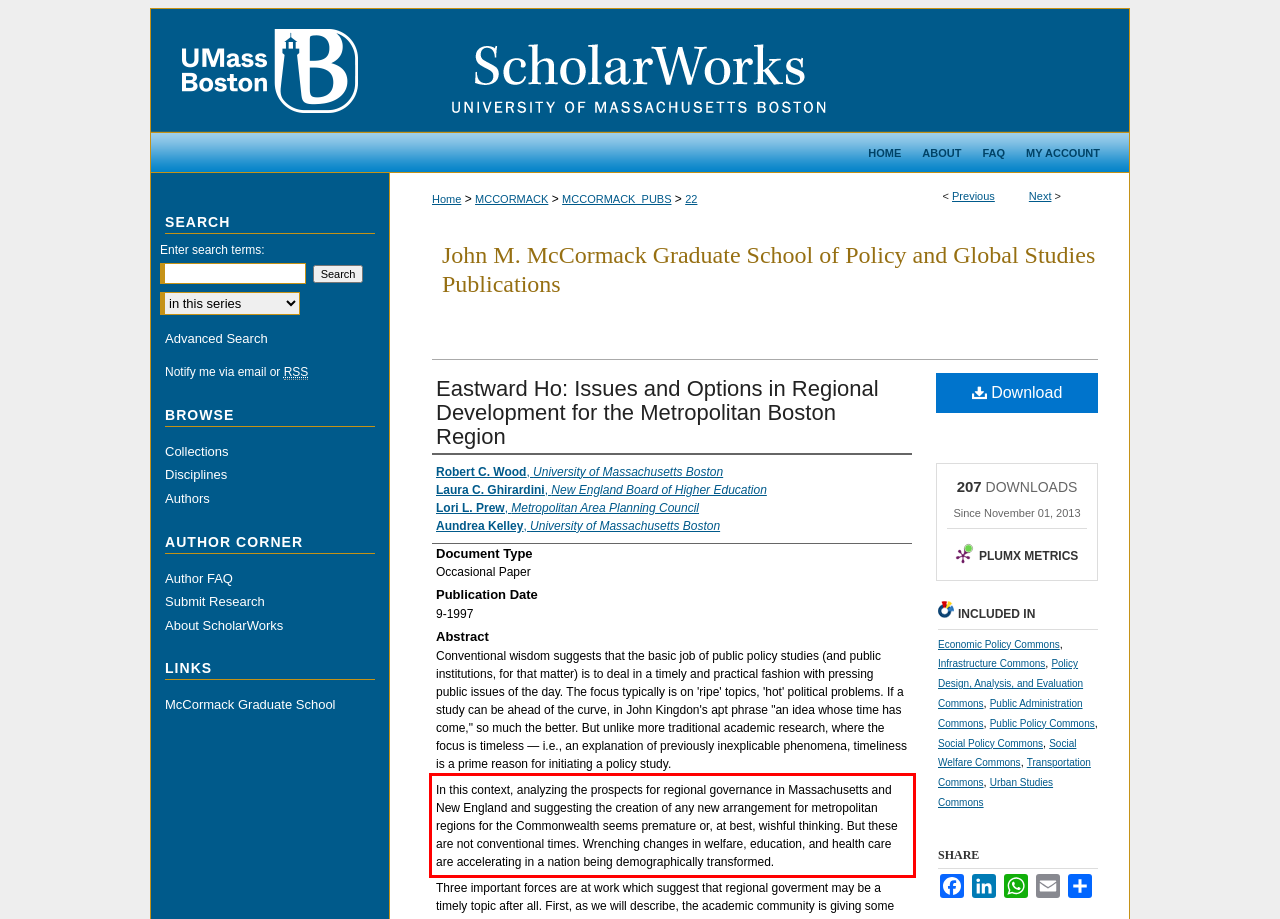Using the provided webpage screenshot, identify and read the text within the red rectangle bounding box.

In this context, analyzing the prospects for regional governance in Massachusetts and New England and suggesting the creation of any new arrangement for metropolitan regions for the Commonwealth seems premature or, at best, wishful thinking. But these are not conventional times. Wrenching changes in welfare, education, and health care are accelerating in a nation being demographically transformed.